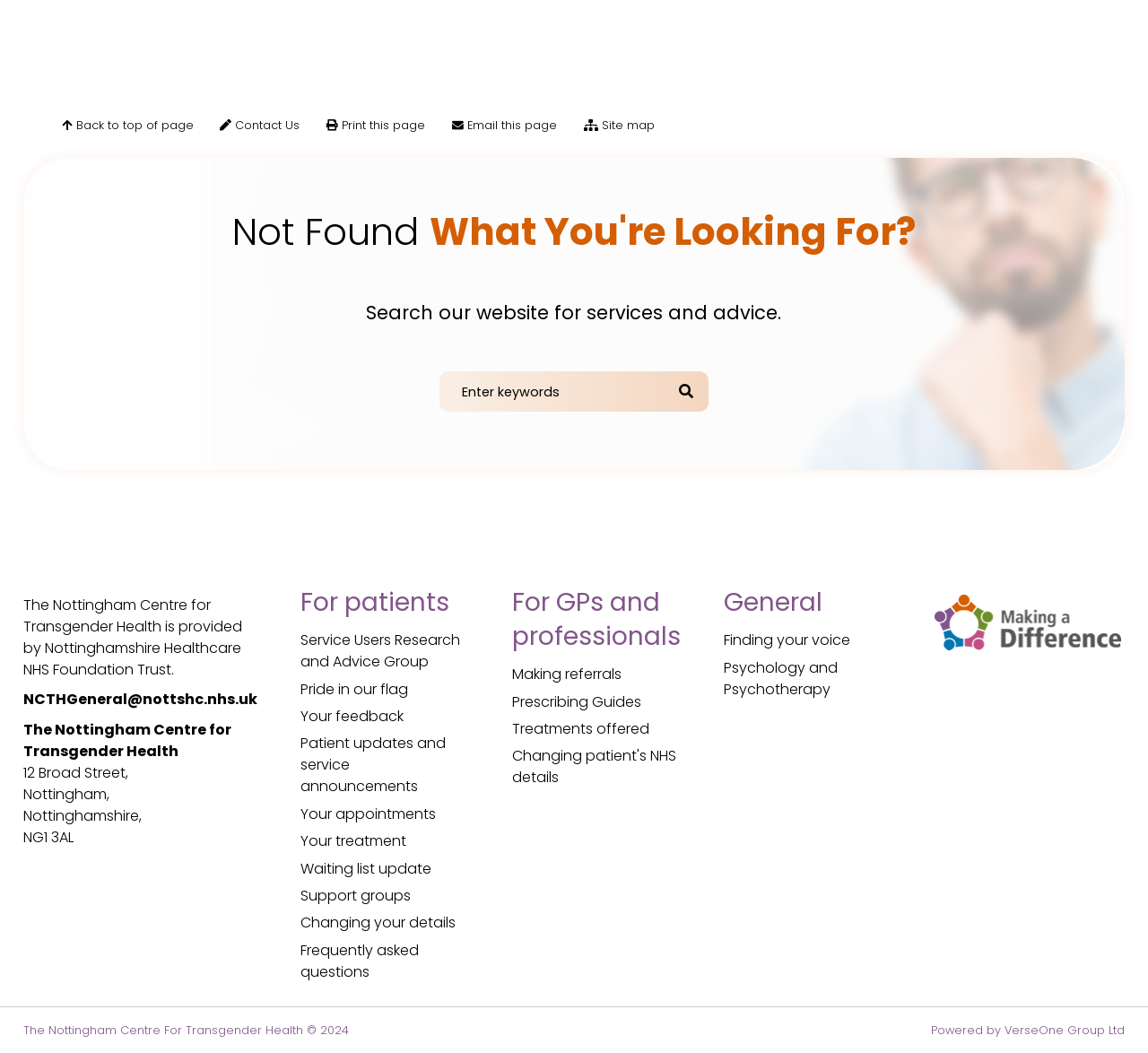Respond to the question with just a single word or phrase: 
What is the postcode of the health centre?

NG1 3AL